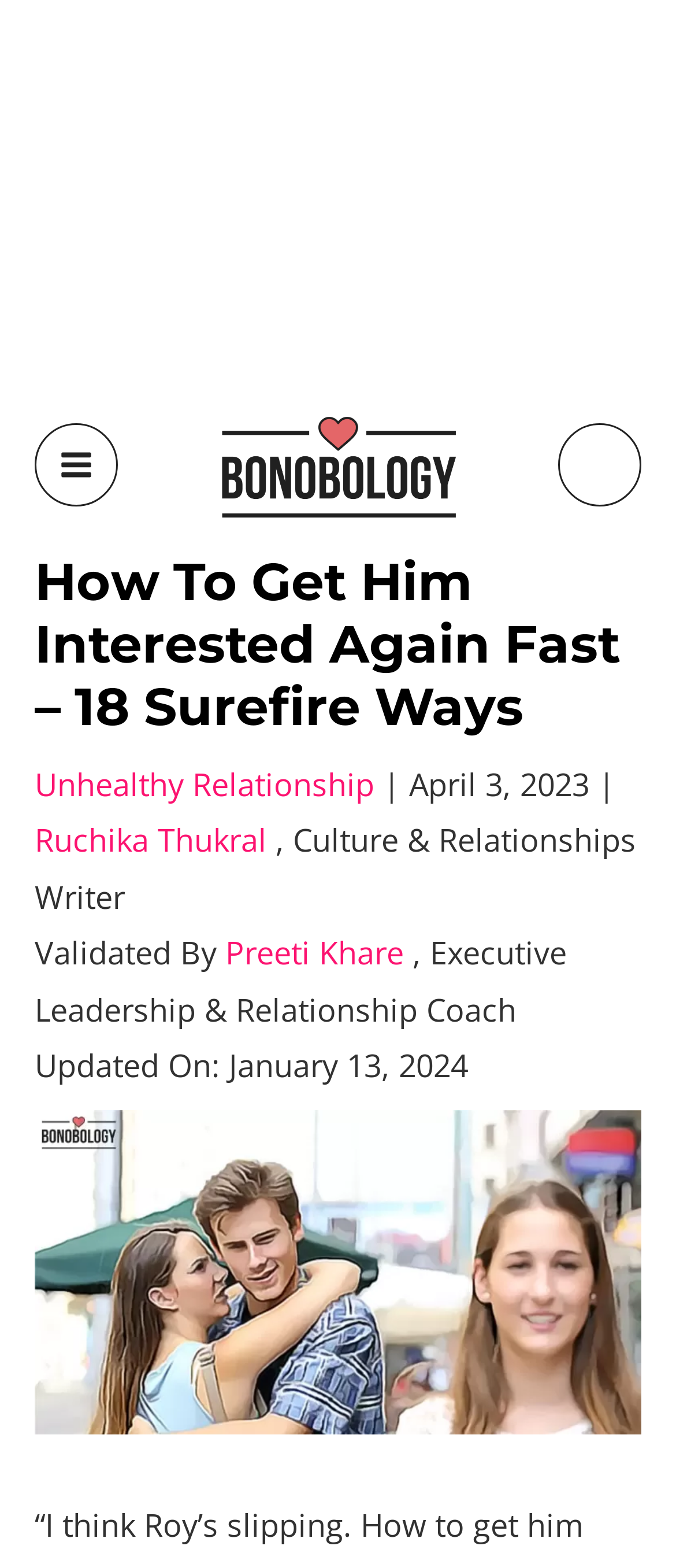What is the date of the article?
Using the details from the image, give an elaborate explanation to answer the question.

I found the date of the article by looking at the text 'April 3, 2023' which is located below the main heading and above the author's name.